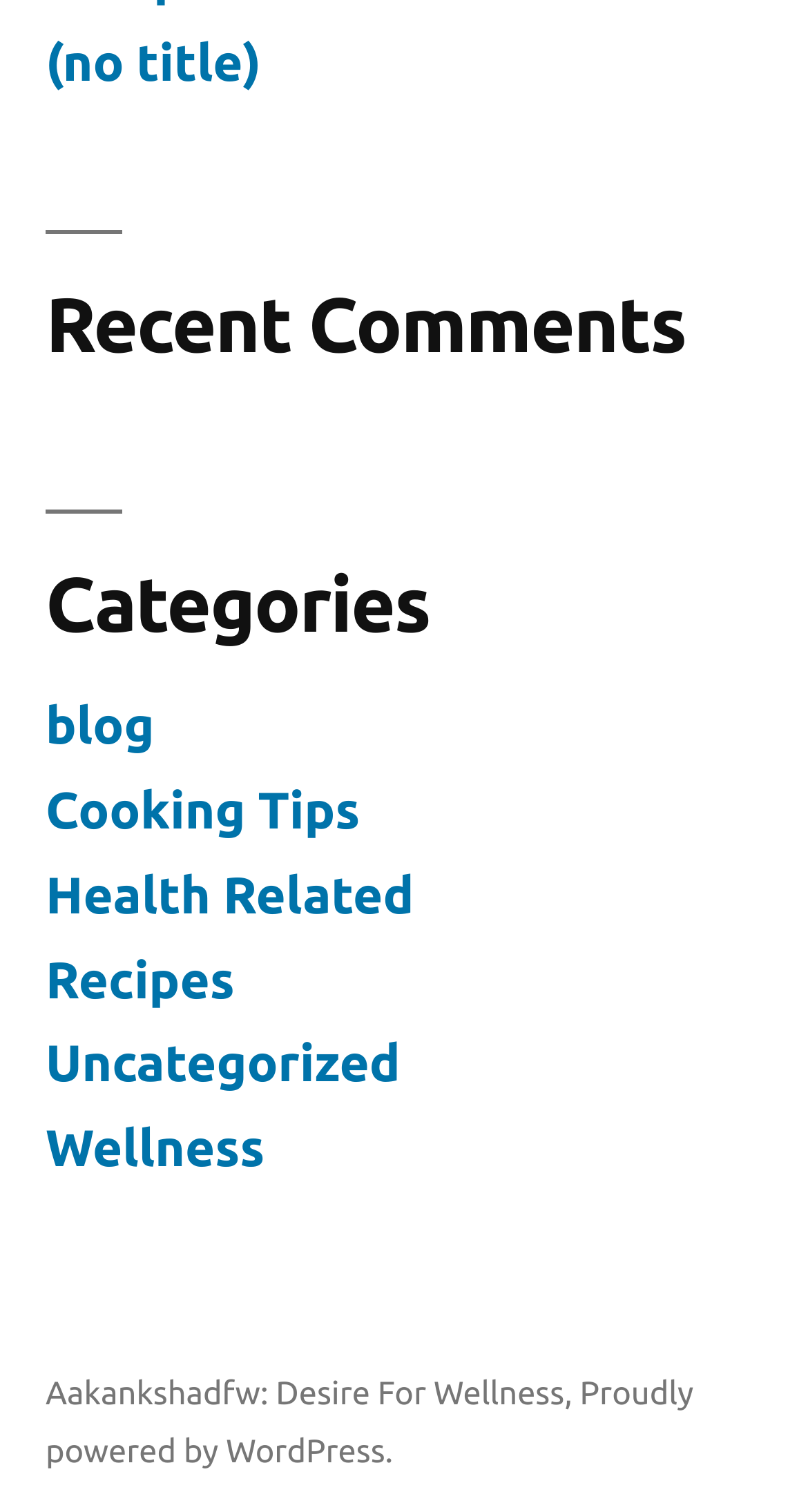What is the platform powering the blog?
Use the image to give a comprehensive and detailed response to the question.

The platform powering the blog is WordPress, as indicated by the text 'Proudly powered by WordPress' at the bottom of the webpage.